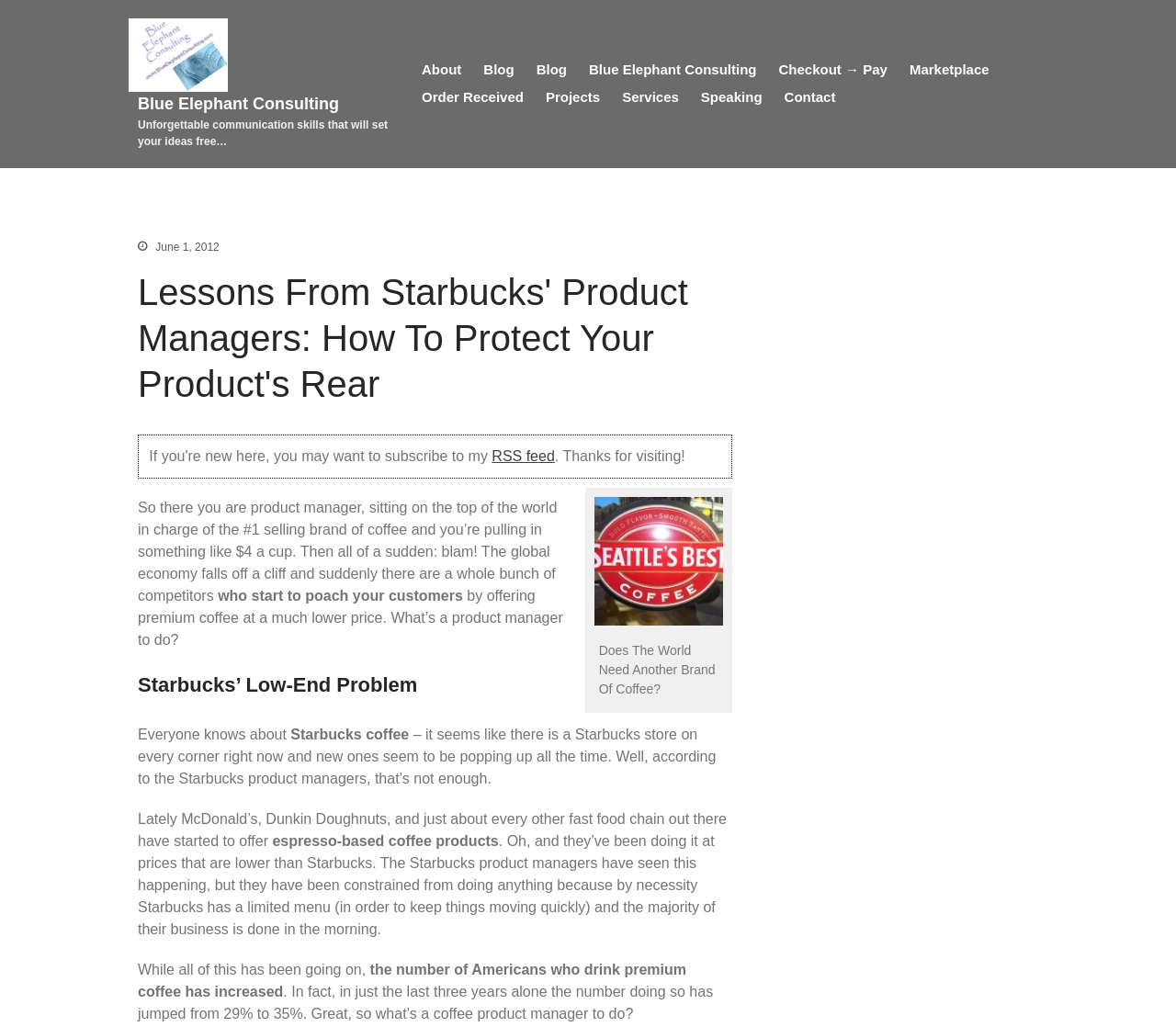What is the increase in the number of Americans who drink premium coffee?
Answer the question with a detailed explanation, including all necessary information.

The webpage states that the number of Americans who drink premium coffee has increased from 29% to 35% in just three years, which is an increase of 6%.